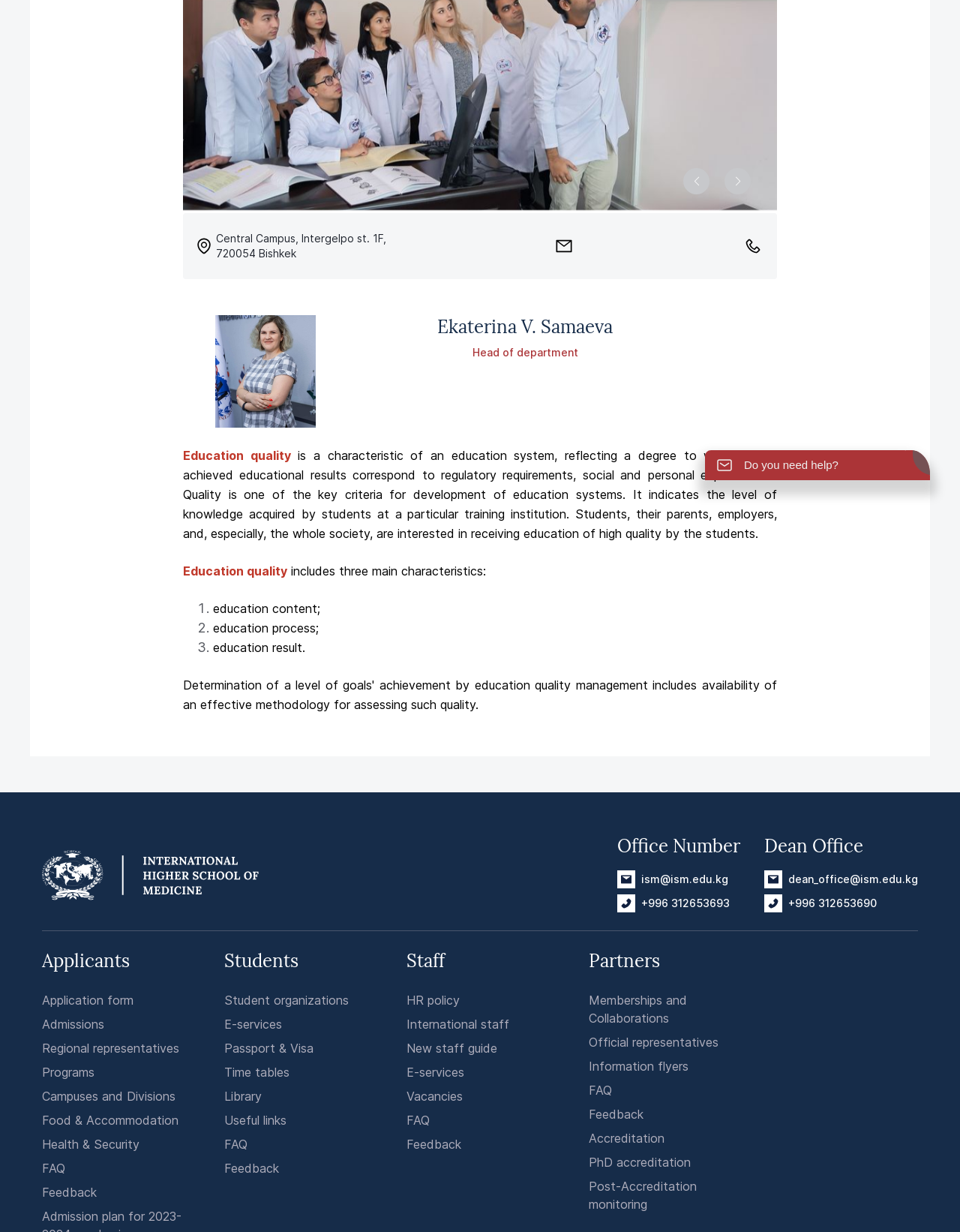Given the element description FAQ, specify the bounding box coordinates of the corresponding UI element in the format (top-left x, top-left y, bottom-right x, bottom-right y). All values must be between 0 and 1.

[0.234, 0.922, 0.387, 0.936]